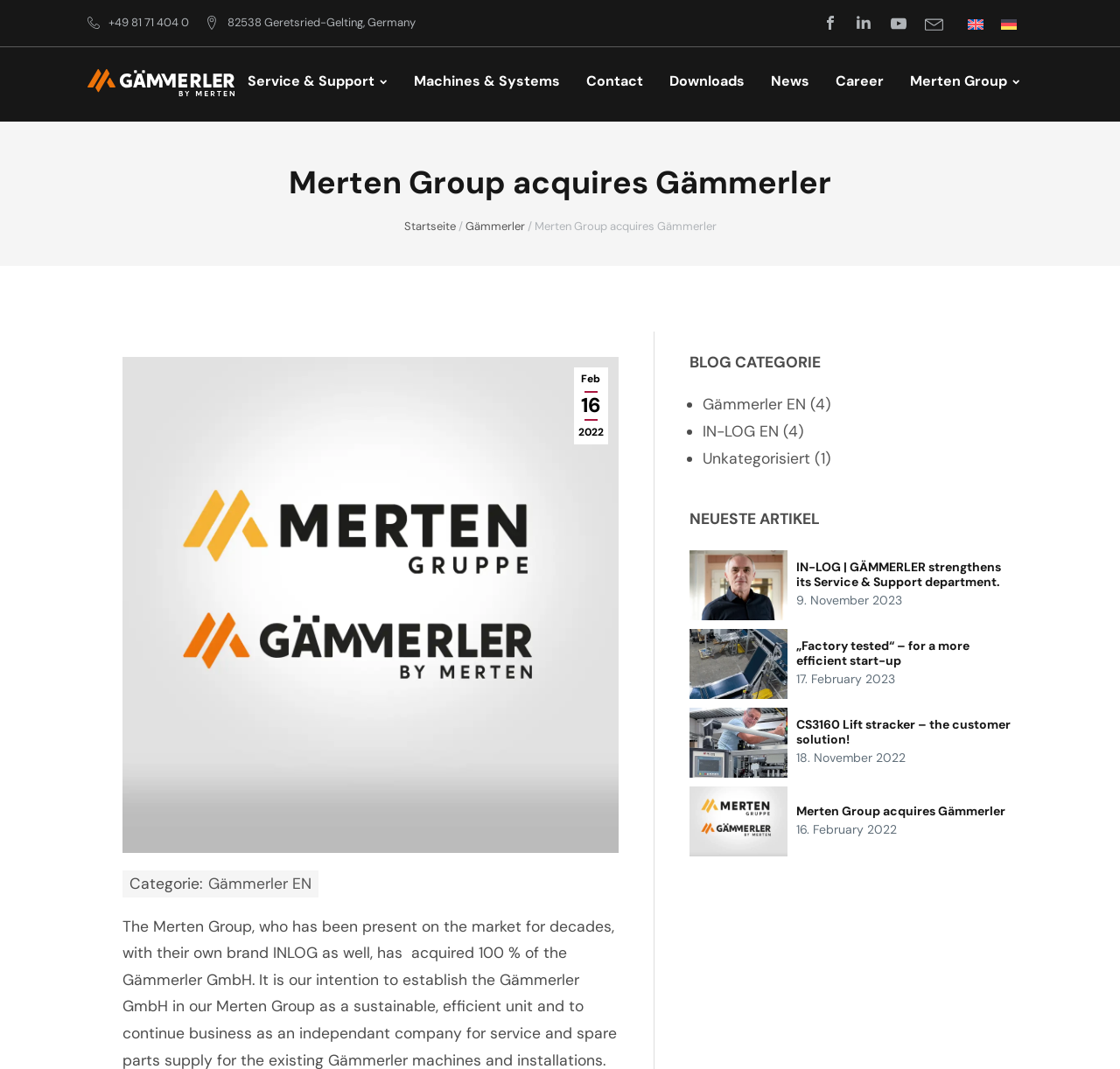Please identify the bounding box coordinates of the element that needs to be clicked to execute the following command: "Click on the 'Dynax' logo". Provide the bounding box using four float numbers between 0 and 1, formatted as [left, top, right, bottom].

None